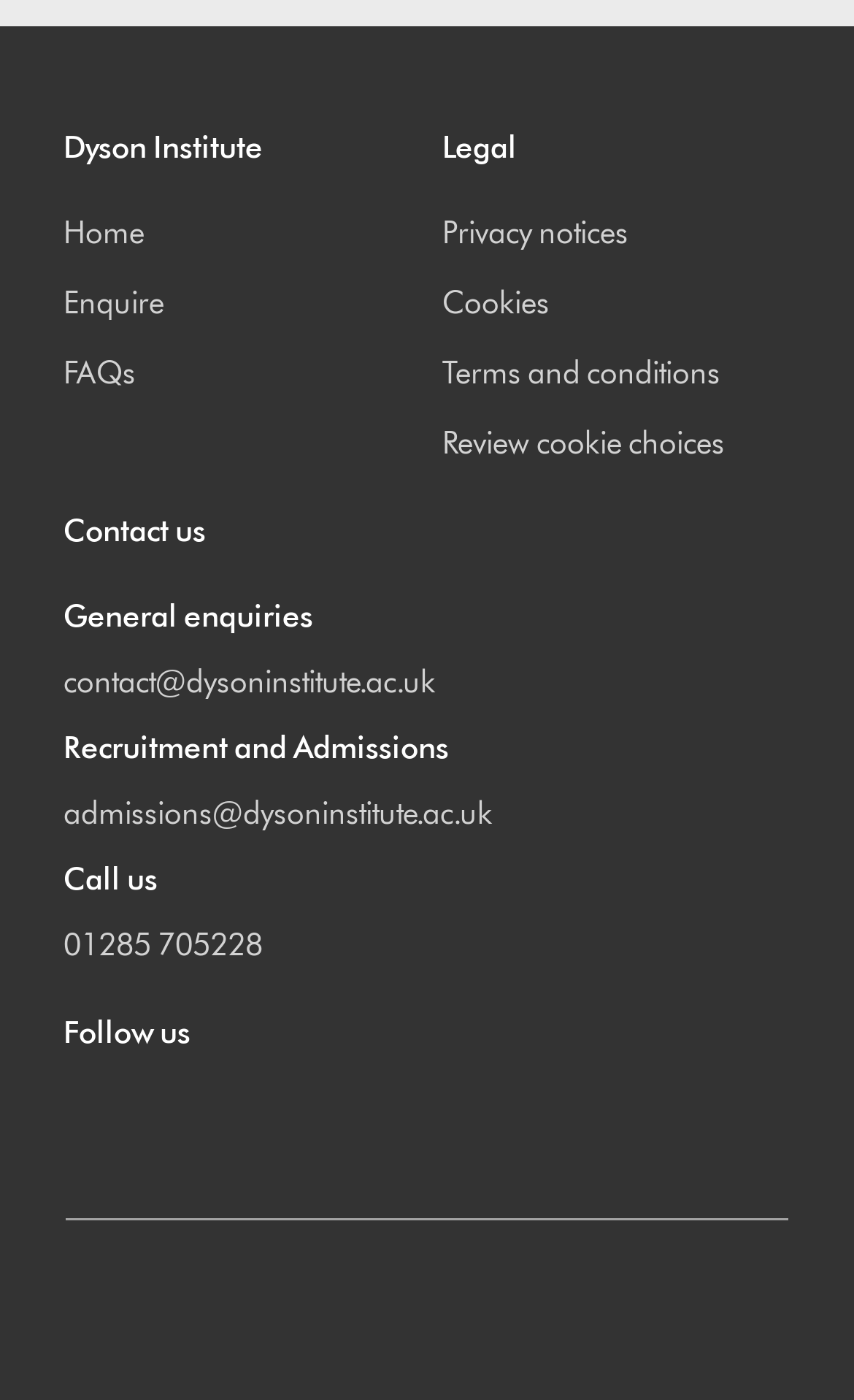What social media platform is mentioned?
Look at the screenshot and respond with a single word or phrase.

Instagram